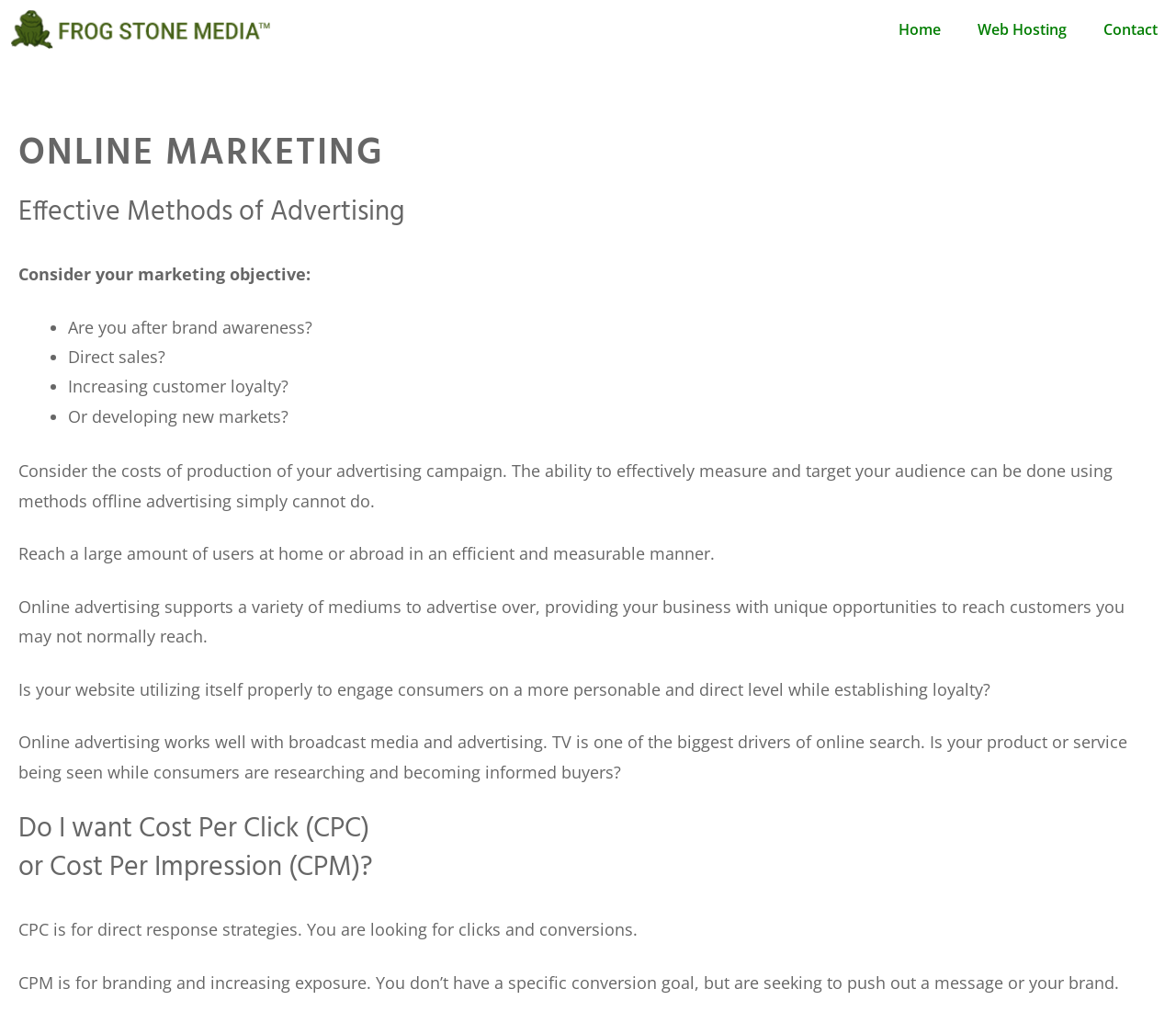Predict the bounding box coordinates for the UI element described as: "title="Frog Stone Media"". The coordinates should be four float numbers between 0 and 1, presented as [left, top, right, bottom].

[0.008, 0.0, 0.23, 0.058]